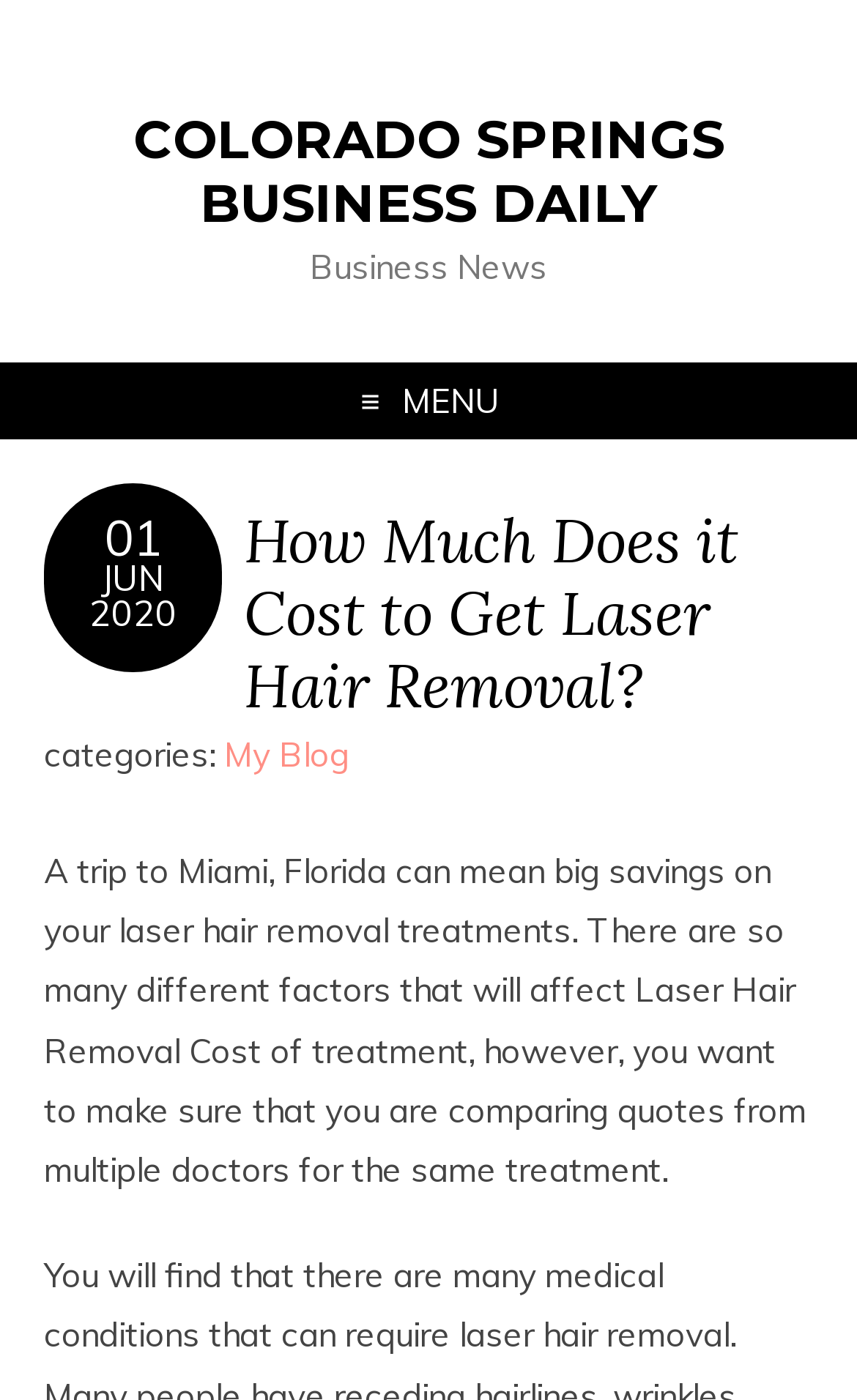Identify and provide the title of the webpage.

How Much Does it Cost to Get Laser Hair Removal?